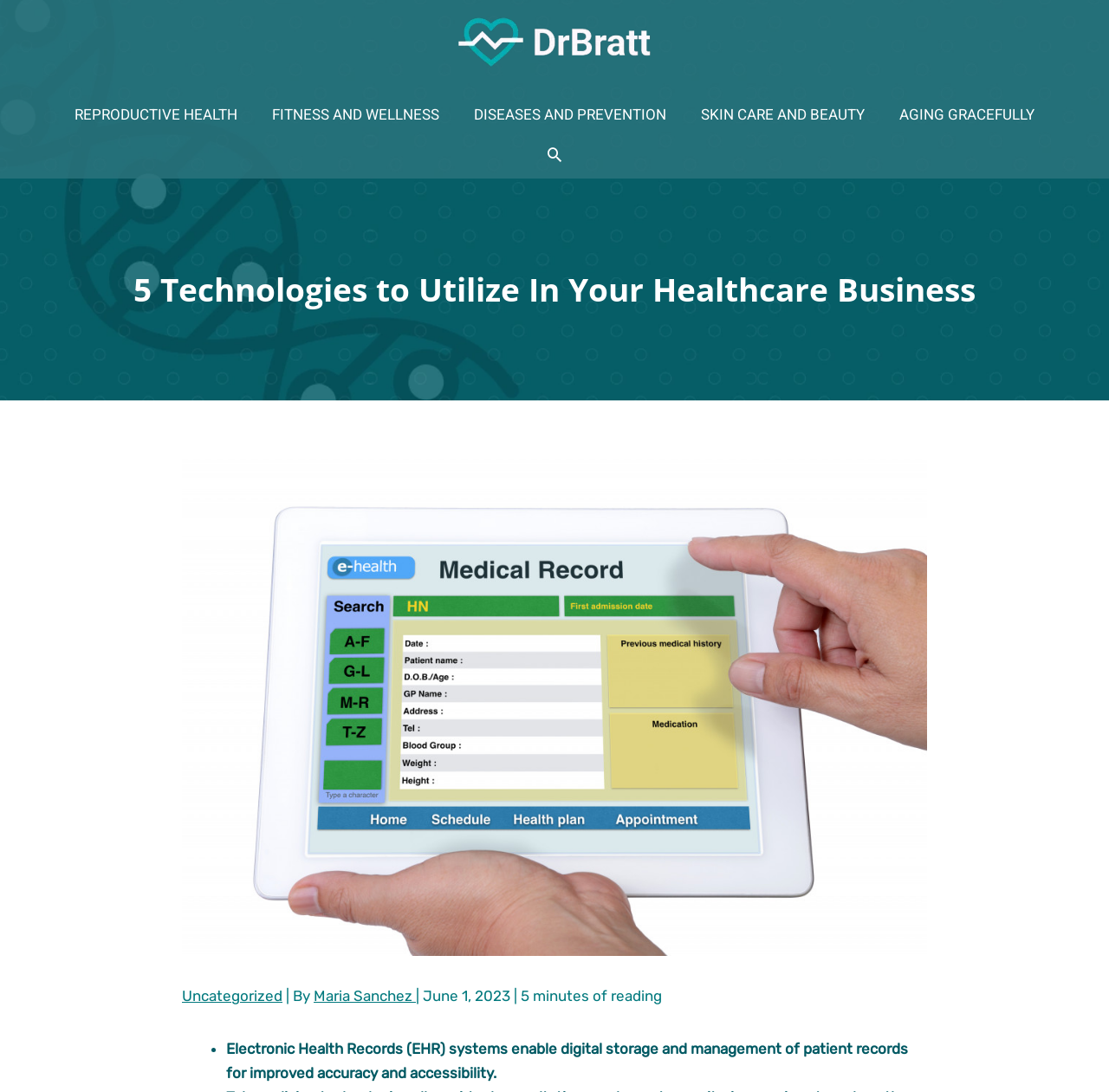Please give a concise answer to this question using a single word or phrase: 
What are the categories in the site navigation?

Reproductive Health, Fitness and Wellness, etc.